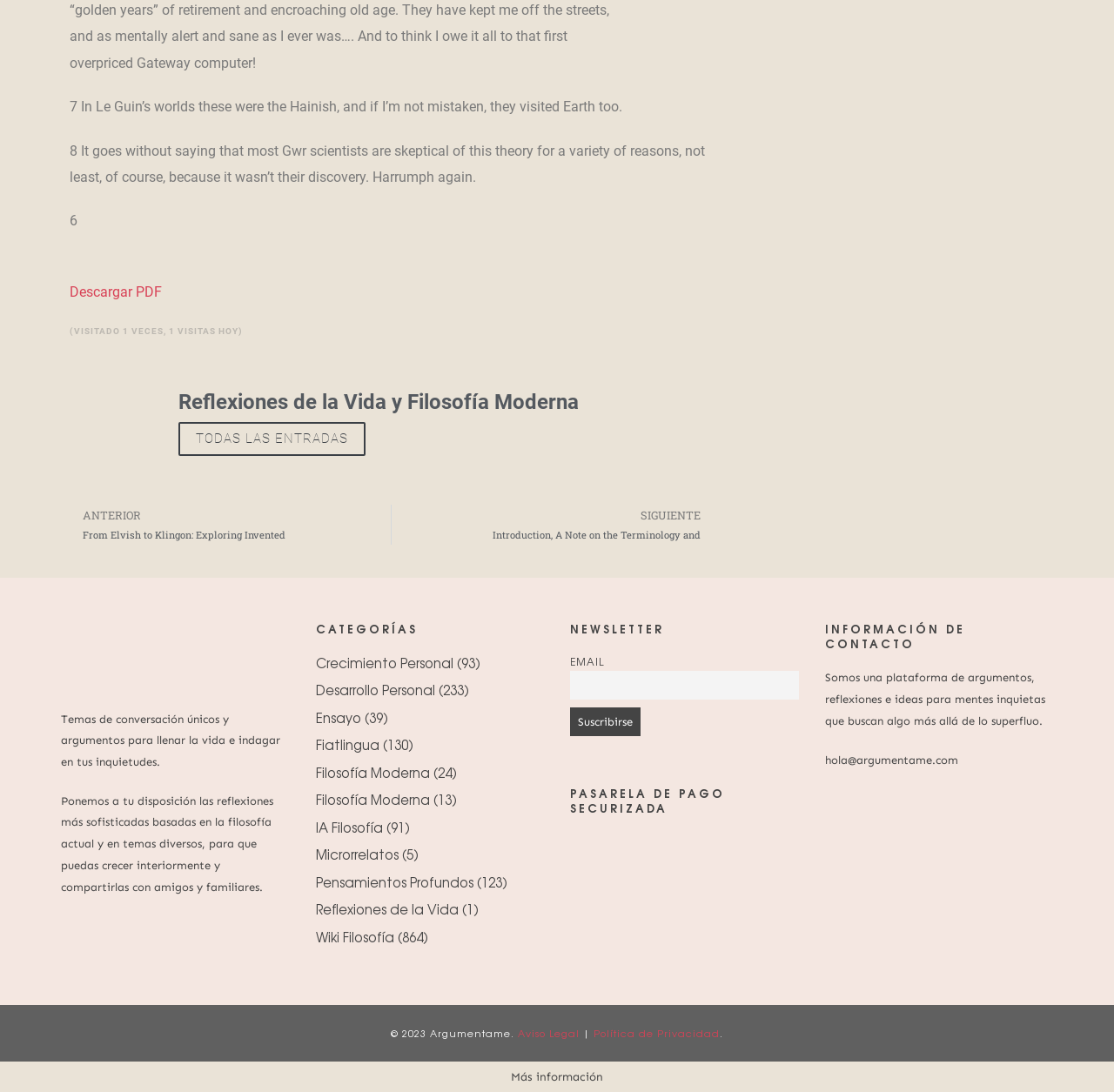Locate the bounding box coordinates of the segment that needs to be clicked to meet this instruction: "Visit all entries".

[0.16, 0.386, 0.328, 0.417]